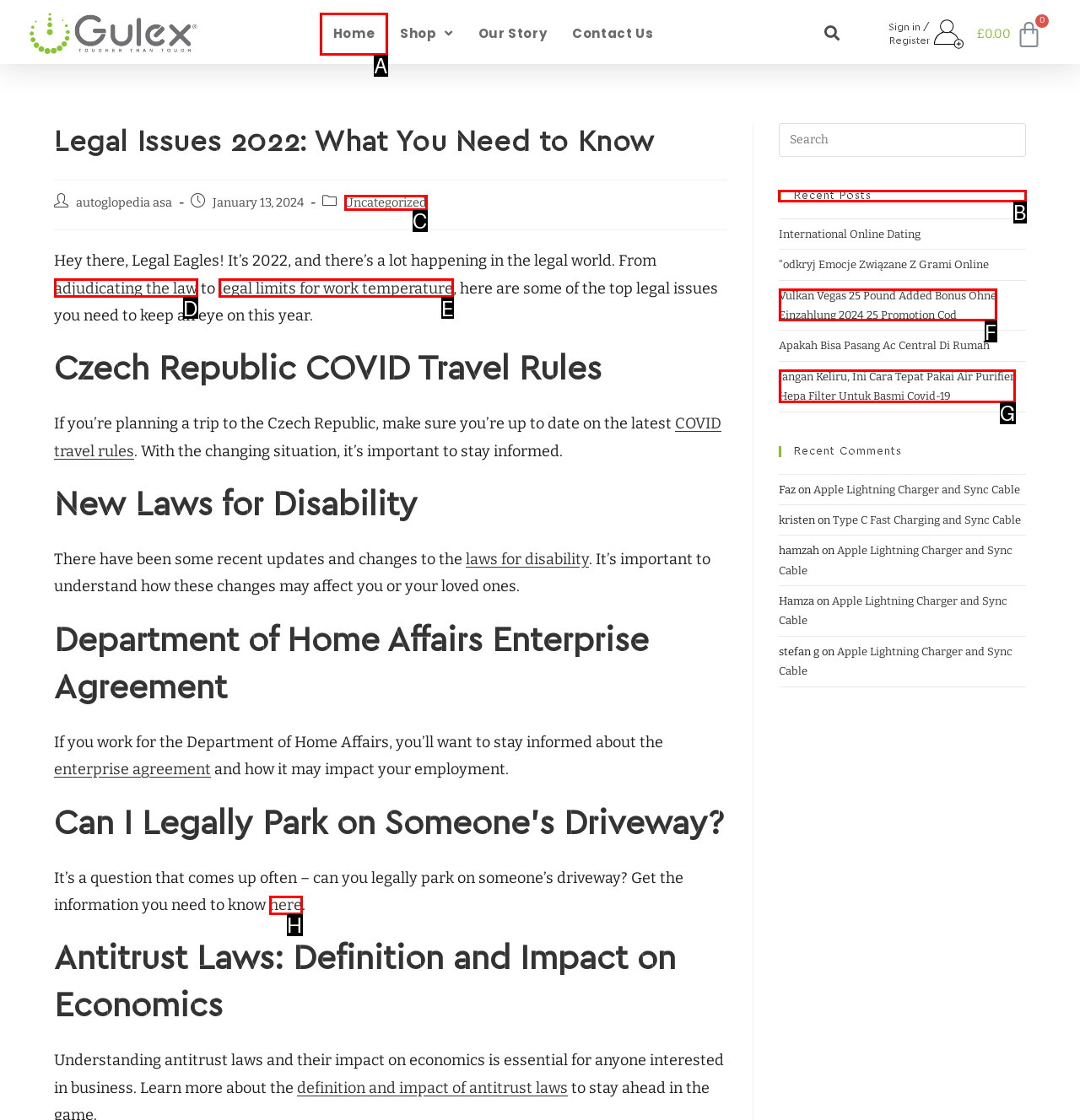Figure out which option to click to perform the following task: View the 'Recent Posts'
Provide the letter of the correct option in your response.

B